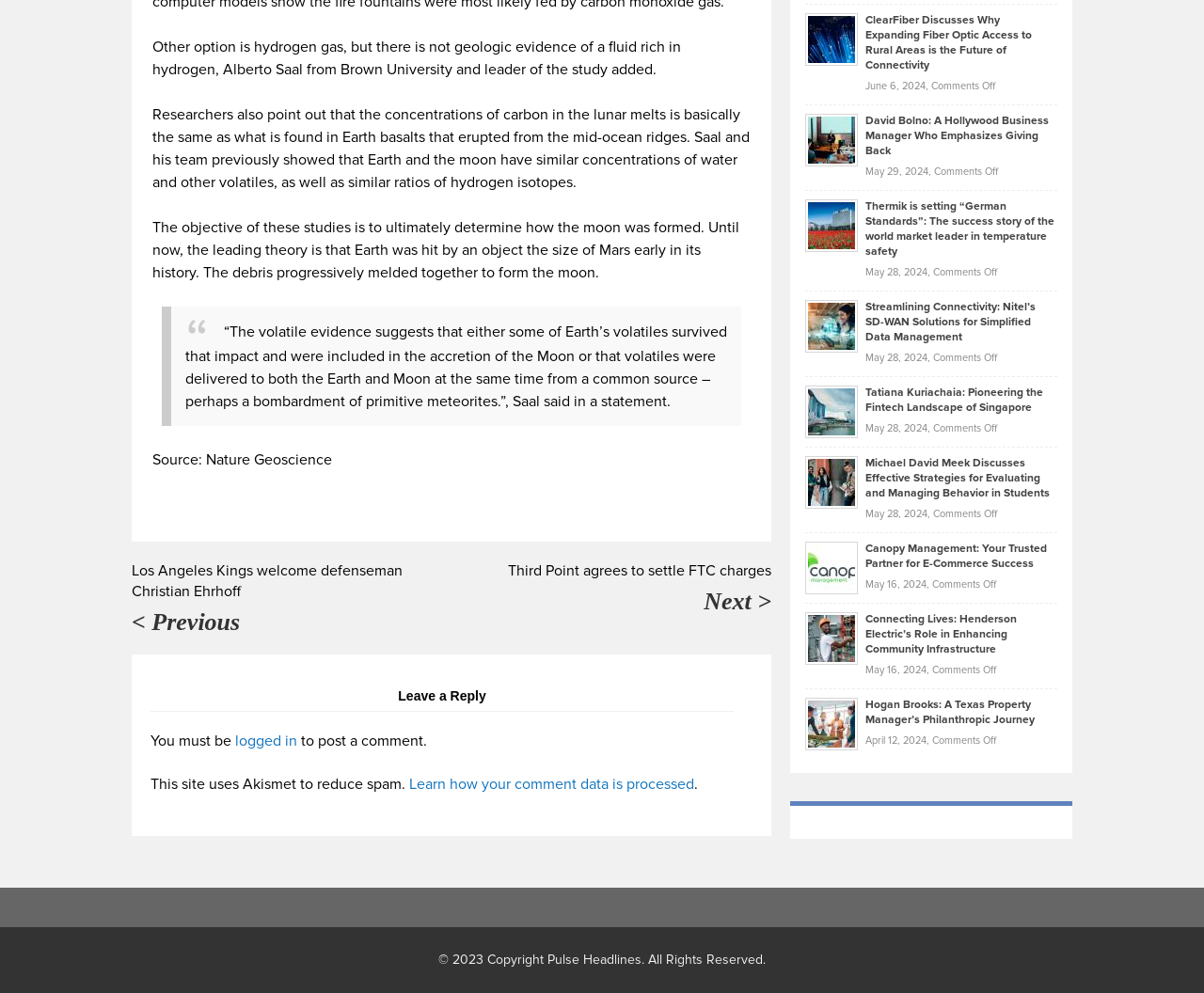What is the purpose of the blockquote element?
Look at the image and construct a detailed response to the question.

The blockquote element is used to quote someone, in this case, Alberto Saal, as indicated by the text '“The volatile evidence suggests that either some of Earth’s volatiles survived that impact and were included in the accretion of the Moon or that volatiles were delivered to both the Earth and Moon at the same time from a common source – perhaps a bombardment of primitive meteorites.”, Saal said in a statement.'